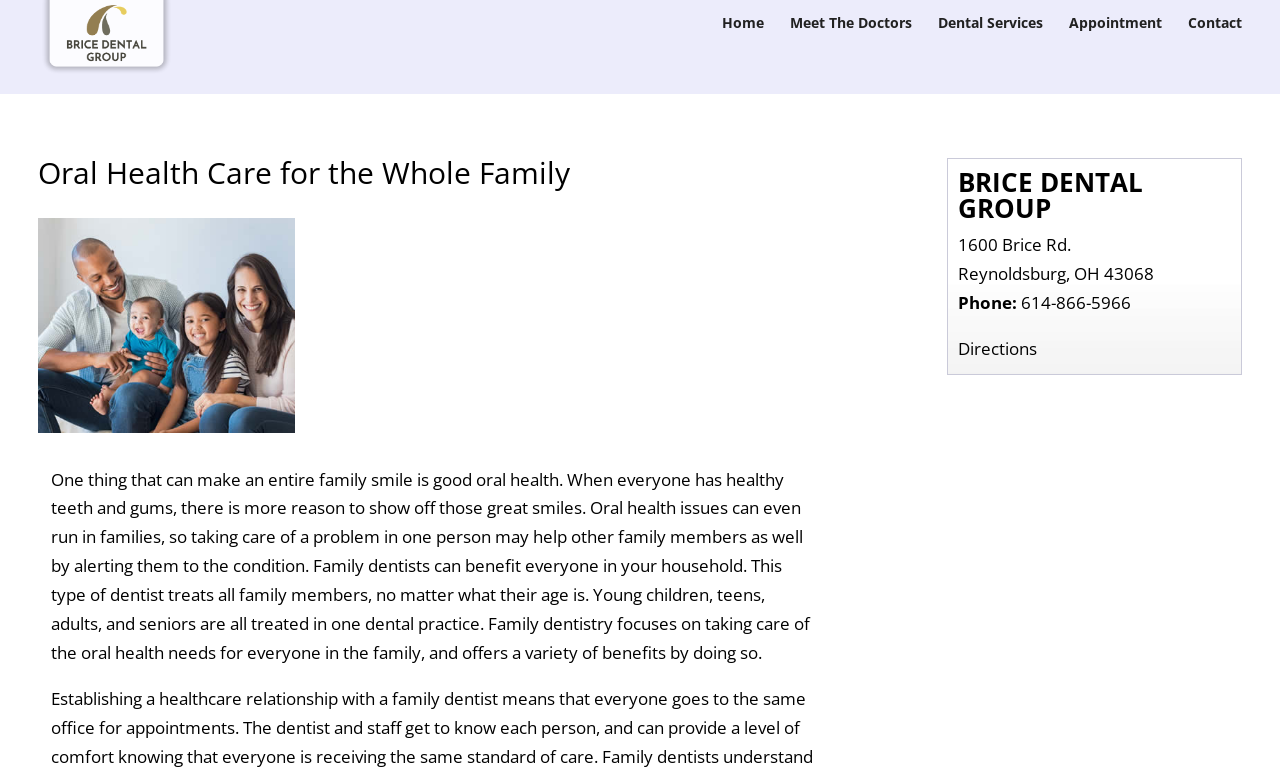Provide a brief response in the form of a single word or phrase:
What is the phone number of the dental office?

614-866-5966